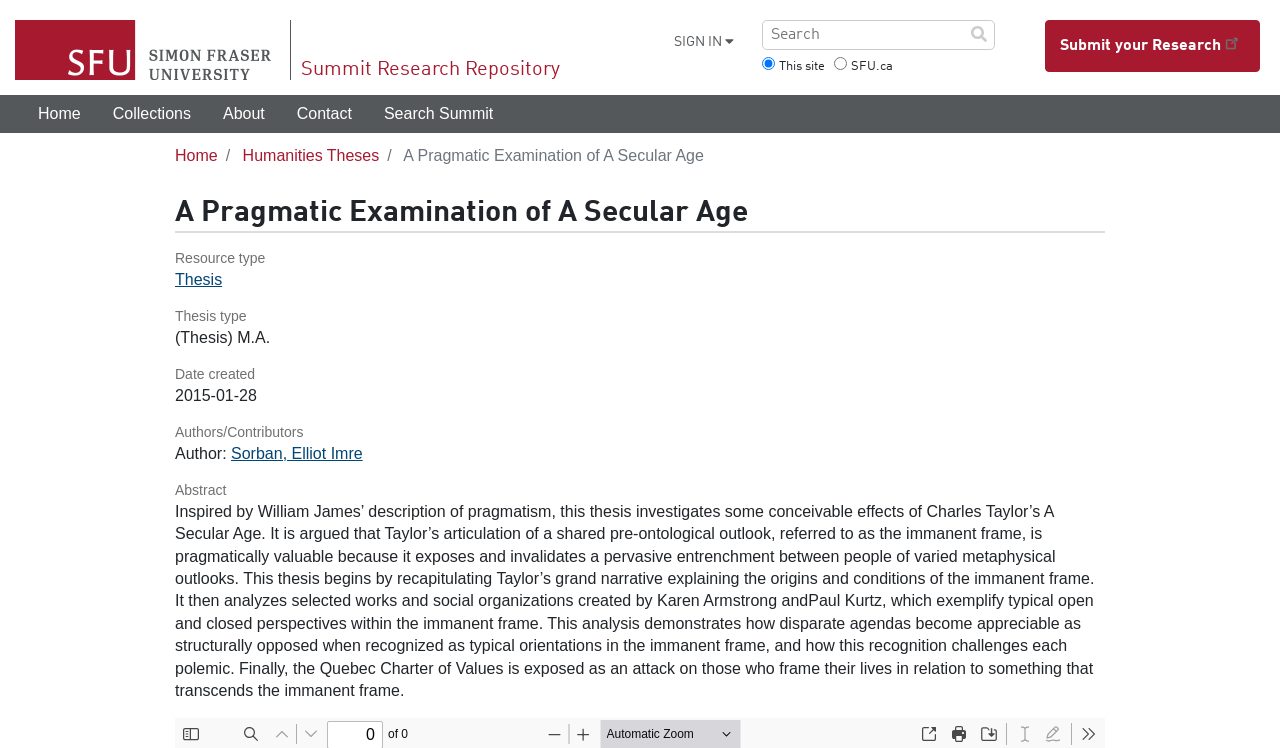Determine the bounding box coordinates for the area that should be clicked to carry out the following instruction: "View the thesis details".

[0.137, 0.197, 0.55, 0.22]